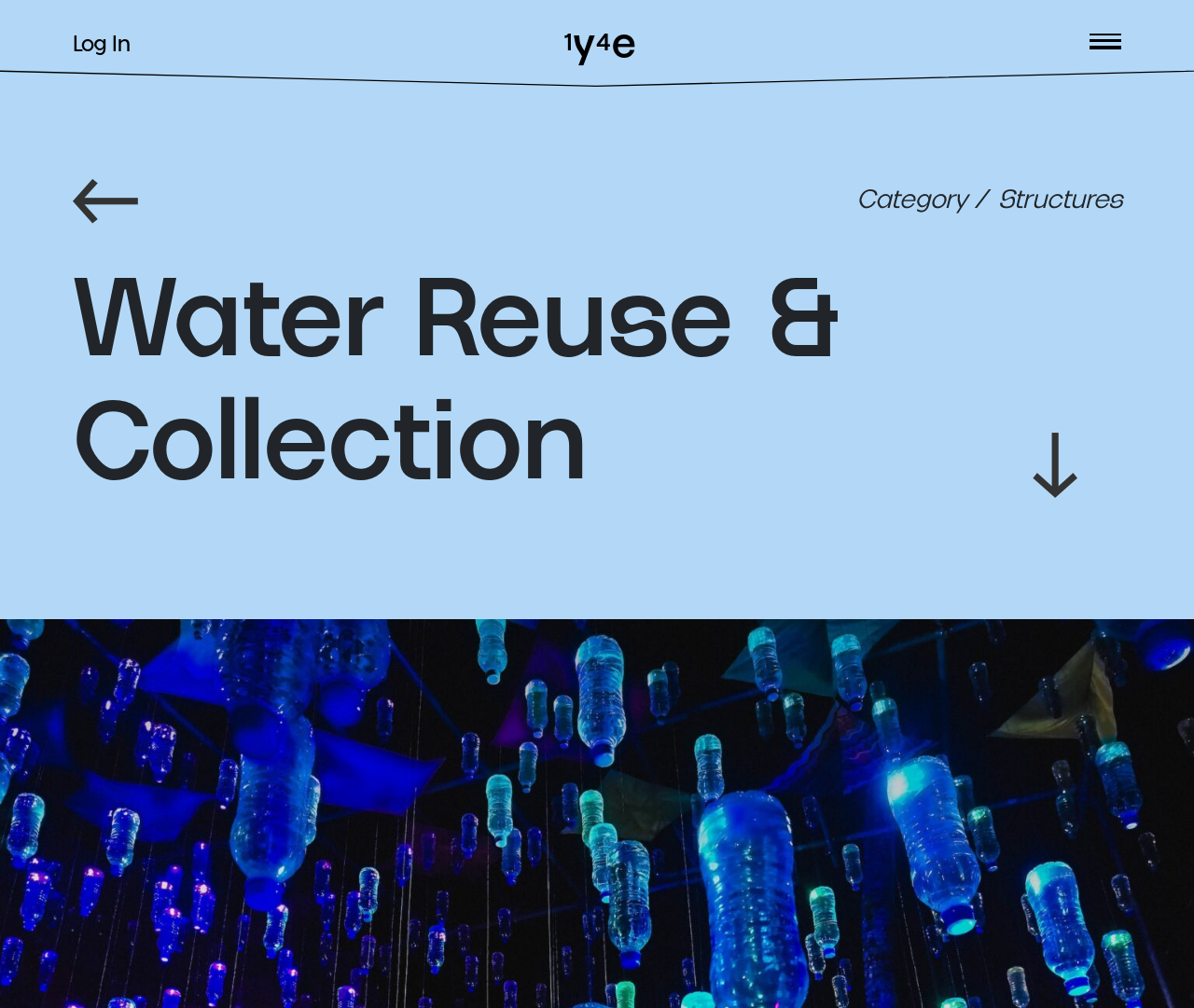Using the element description provided, determine the bounding box coordinates in the format (top-left x, top-left y, bottom-right x, bottom-right y). Ensure that all values are floating point numbers between 0 and 1. Element description: alt="logo" title="logo"

None